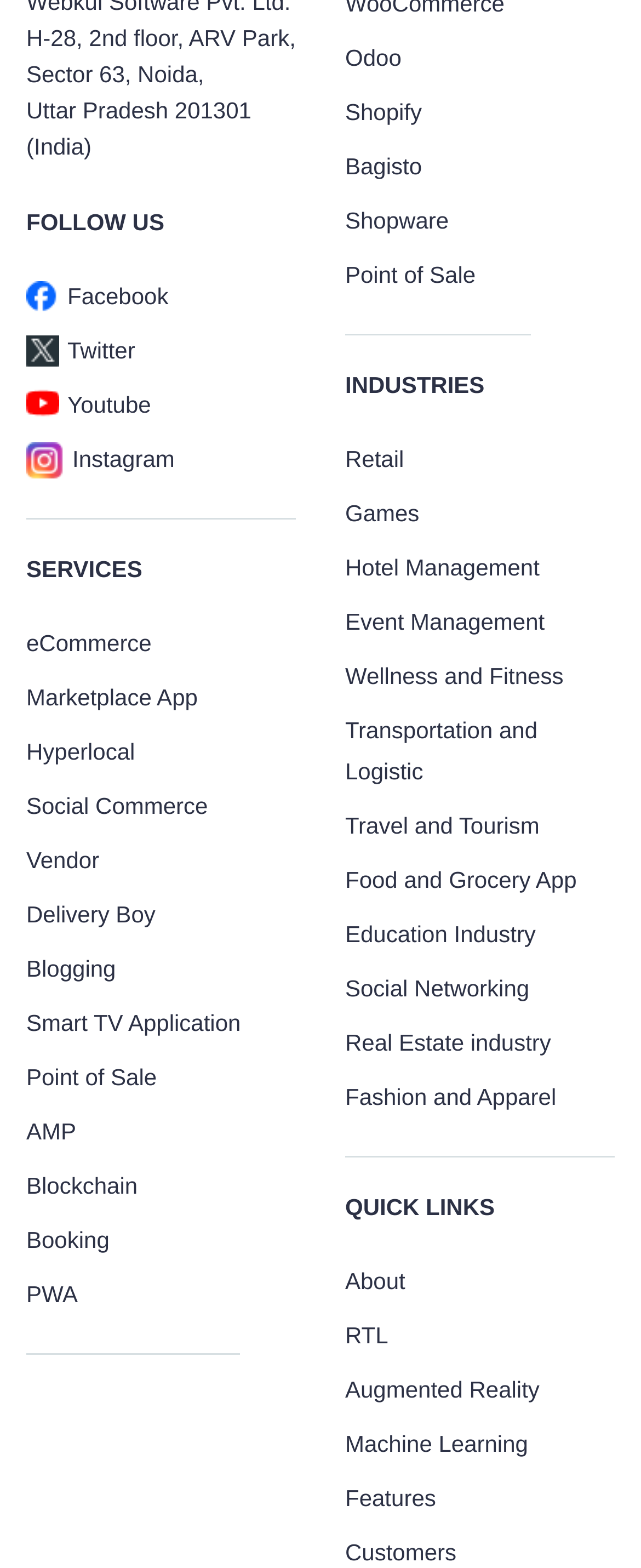Specify the bounding box coordinates of the area to click in order to follow the given instruction: "Explore eCommerce services."

[0.041, 0.402, 0.237, 0.419]